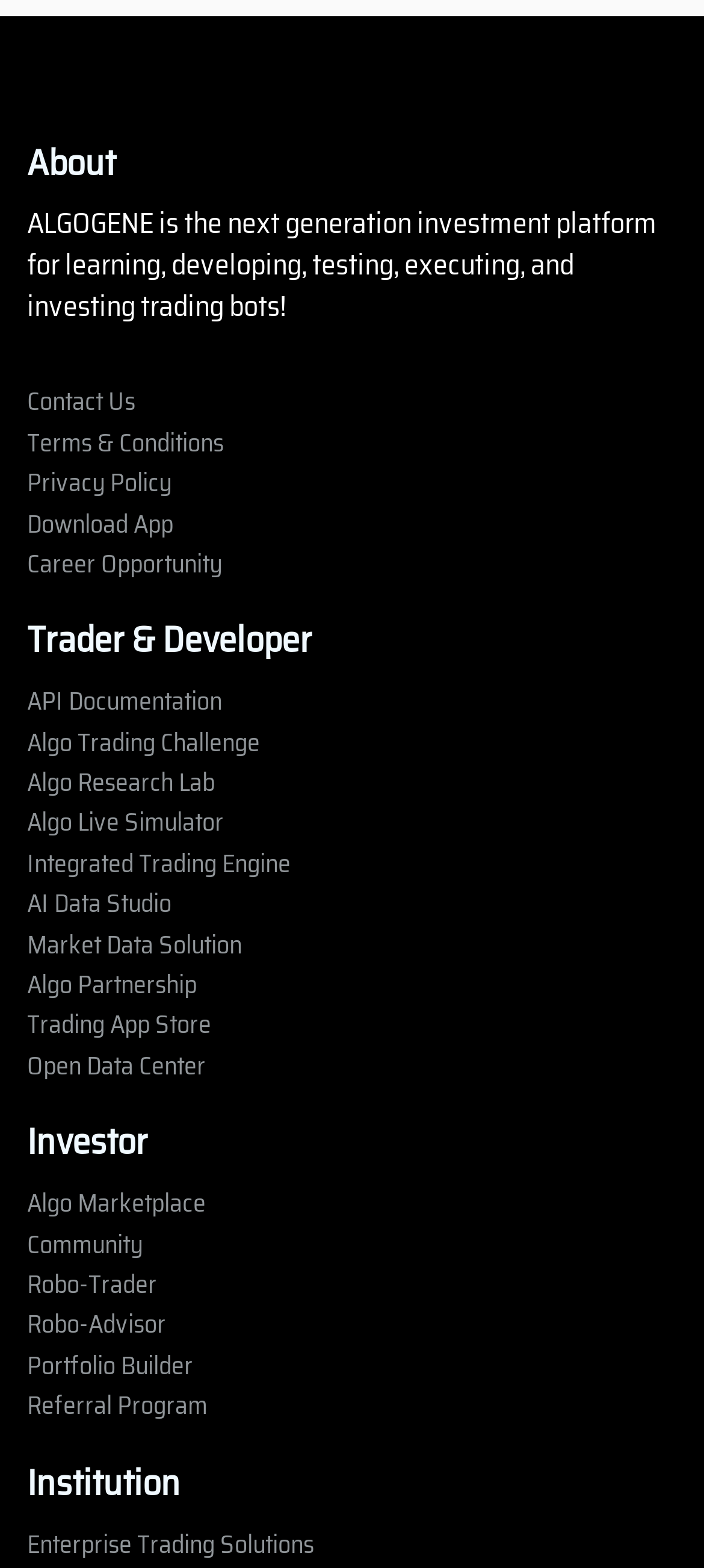Specify the bounding box coordinates for the region that must be clicked to perform the given instruction: "select page 1".

None